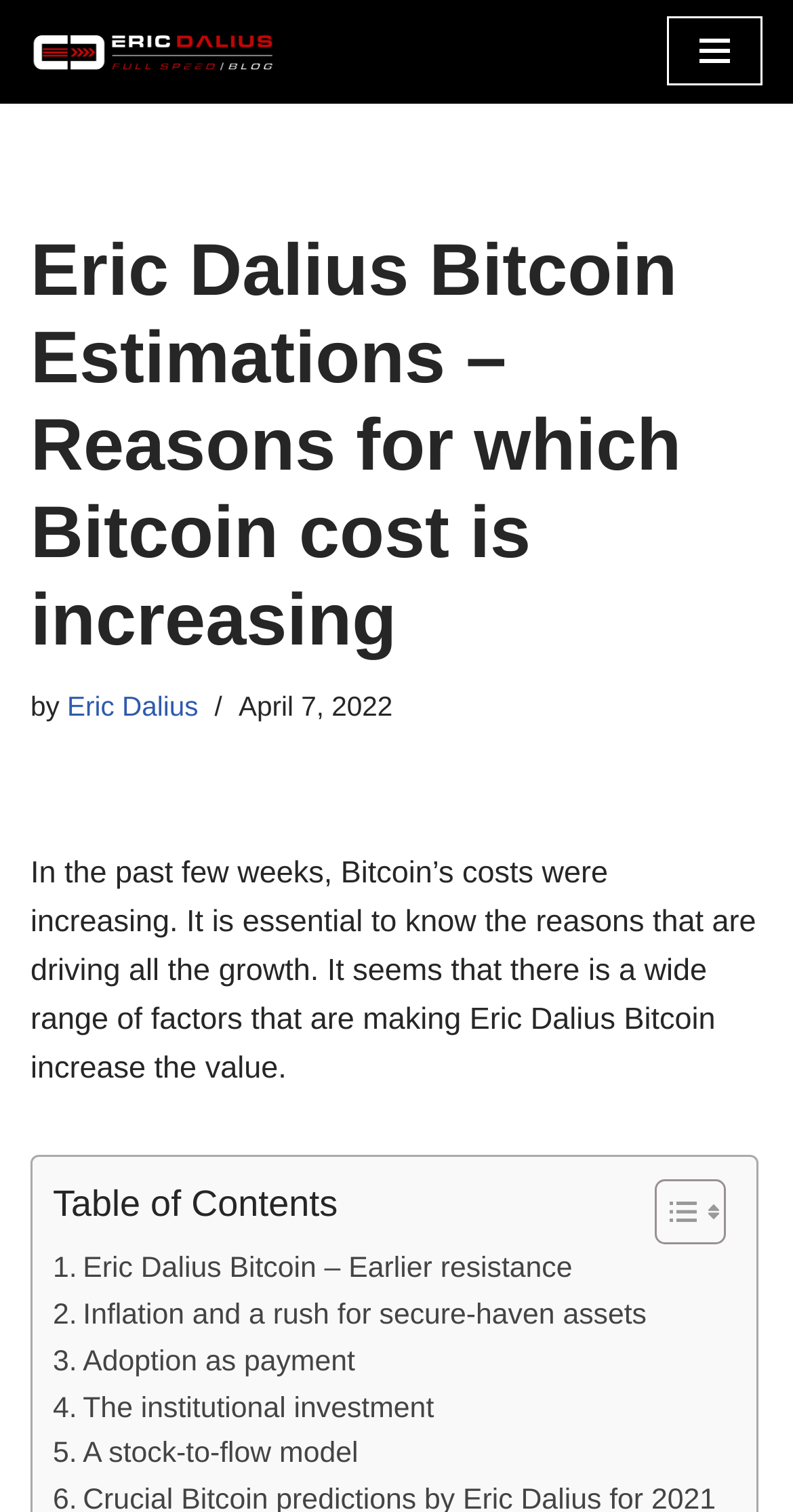What is the topic of the article?
With the help of the image, please provide a detailed response to the question.

The topic of the article can be determined by looking at the text 'In the past few weeks, Bitcoin’s costs were increasing. It is essential to know the reasons that are driving all the growth.' which indicates that the article is about Bitcoin and its increasing value.